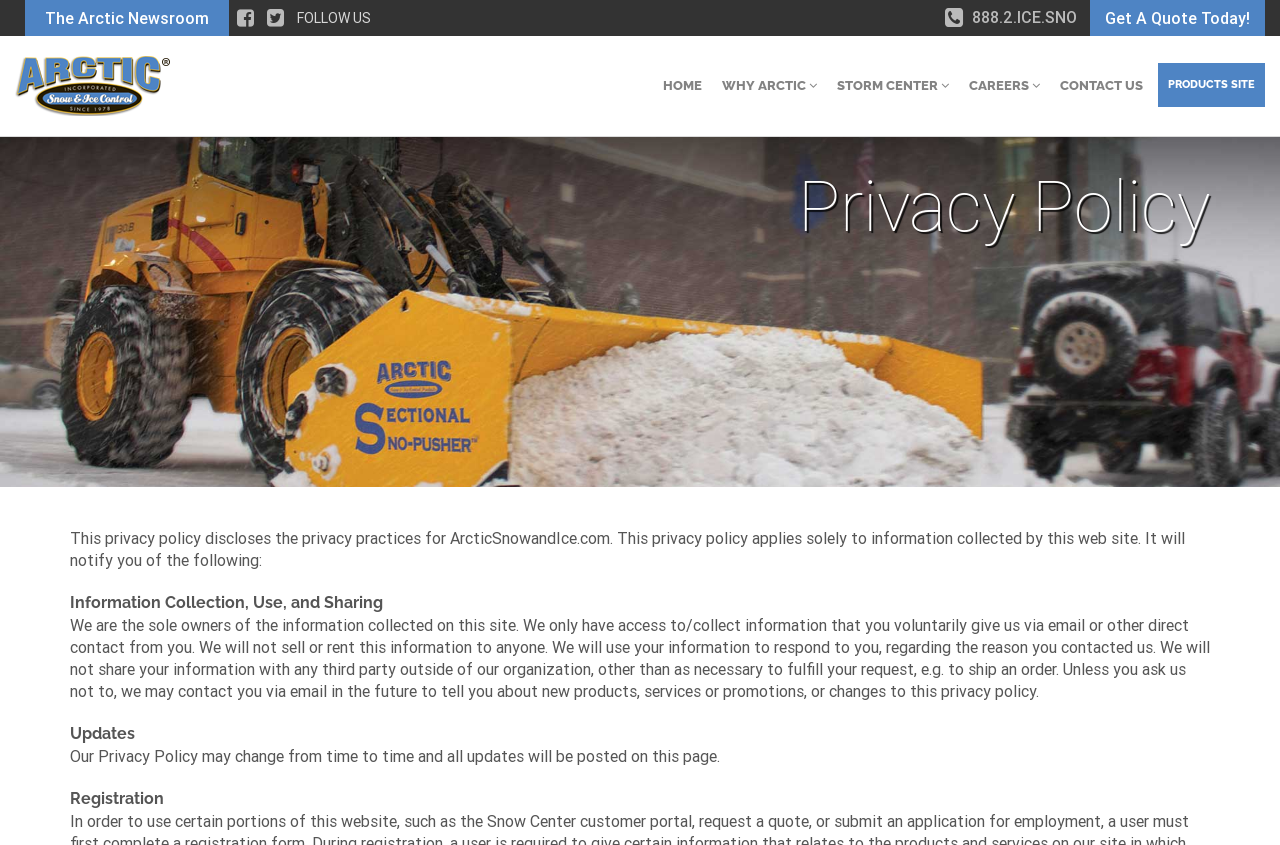What is the phone number to get a quote?
Look at the image and provide a short answer using one word or a phrase.

888.2.ICE.SNO